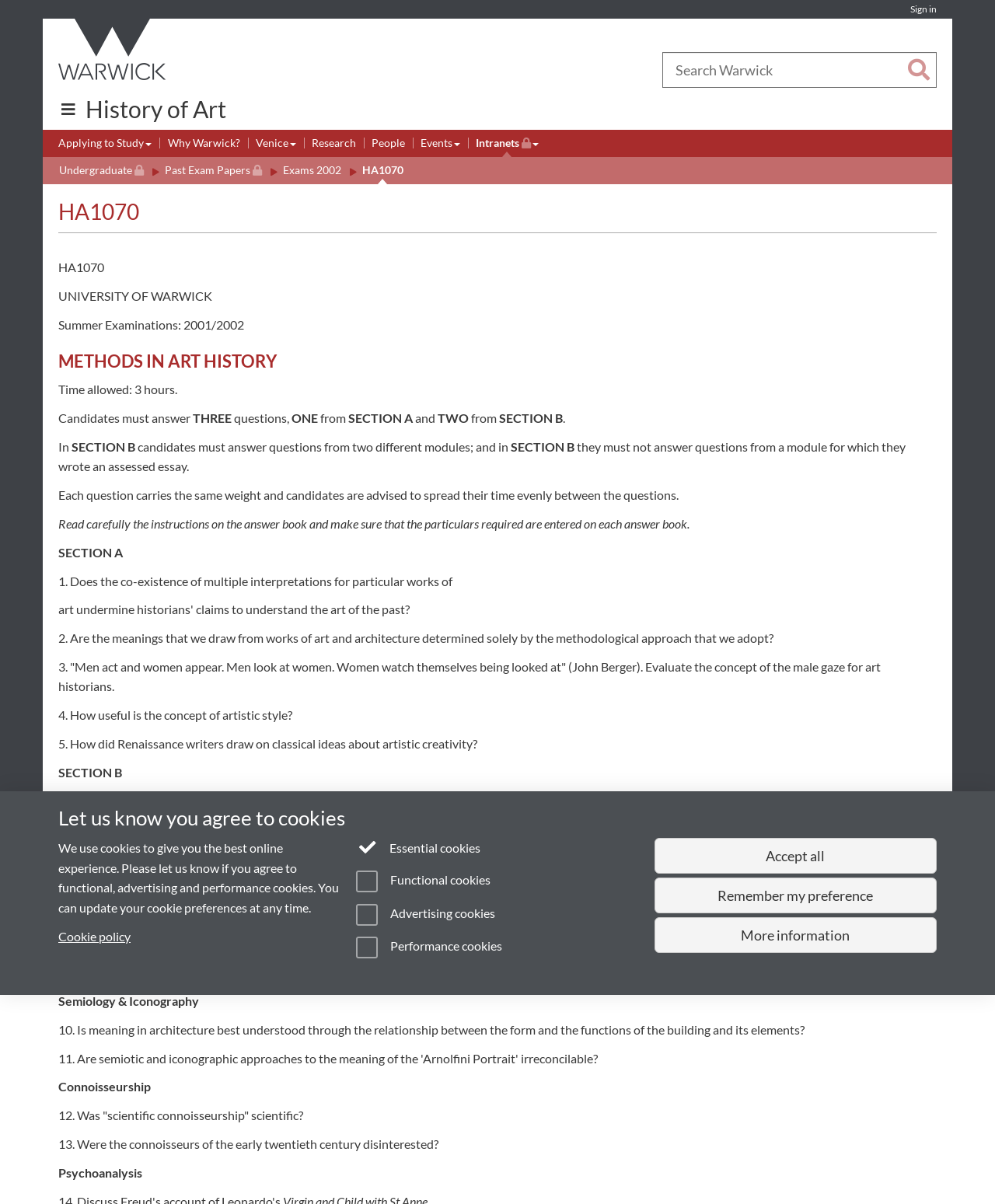Construct a thorough caption encompassing all aspects of the webpage.

The webpage is about the University of Warwick's History of Art department, specifically the HA1070 course. At the top, there is a utility bar with a "Sign in" link and a University of Warwick homepage link, accompanied by an image of the university's logo. Below this, there is a navigation menu with links to various sections of the university's website, including "Study", "Research", "Business", "Alumni", "News", and "Engagement".

On the left side of the page, there is a search bar with a "Search" button. Next to the search bar, there is a "Quick links" menu with a dropdown list of links. Below this, there is a heading that reads "History of Art" and a link to the same page.

The main content of the page is divided into two sections. The first section has a heading that reads "METHODS IN ART HISTORY" and provides instructions for a summer examination in 2001/2002. The instructions specify that candidates must answer three questions, one from Section A and two from Section B, and that each question carries the same weight.

The second section lists the questions for the examination, divided into two sections: Section A and Section B. Section A has five questions, each related to art history and methodology. Section B has eight questions, each related to specific topics in art history, including varieties of interpretation, feminism and art history, semiology and iconography, connoisseurship, and psychoanalysis.